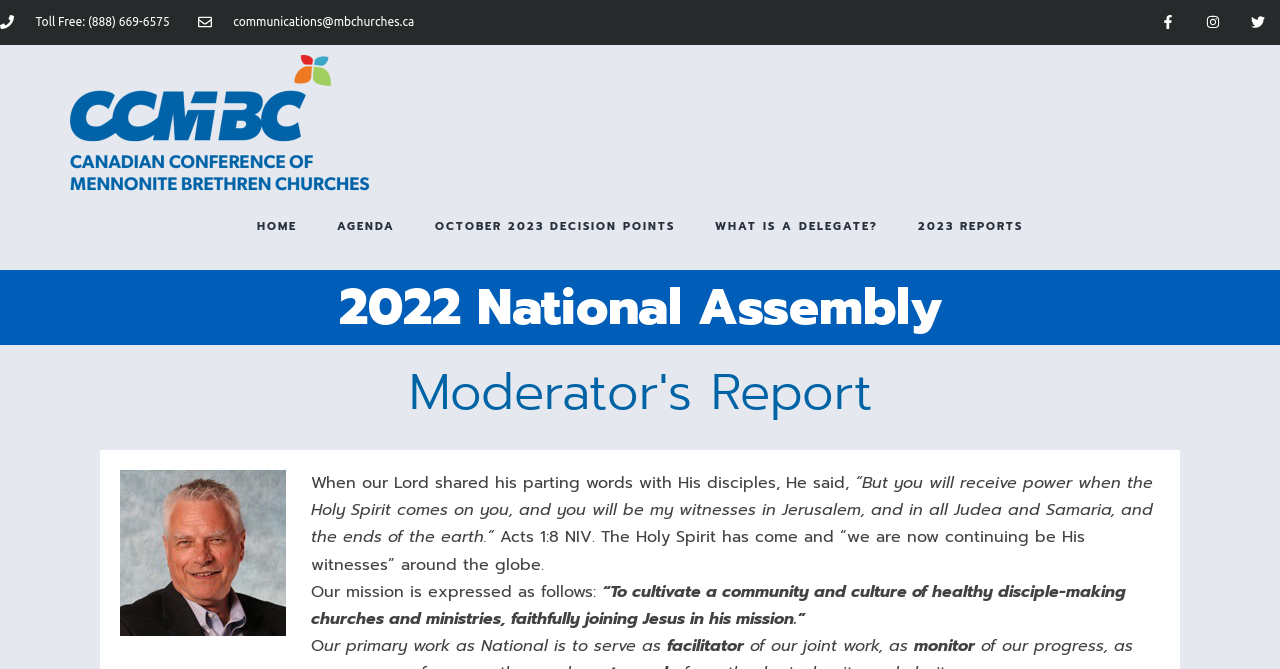Give the bounding box coordinates for the element described by: "2023 Reports".

[0.702, 0.305, 0.815, 0.374]